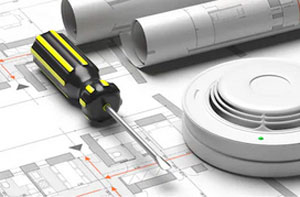Observe the image and answer the following question in detail: What does the green light on the smoke detector indicate?

The green light on the smoke detector suggests it is operational, further reinforcing the message of readiness and safety, implying that the fire alarm system is functioning properly and ready to detect potential fire hazards.